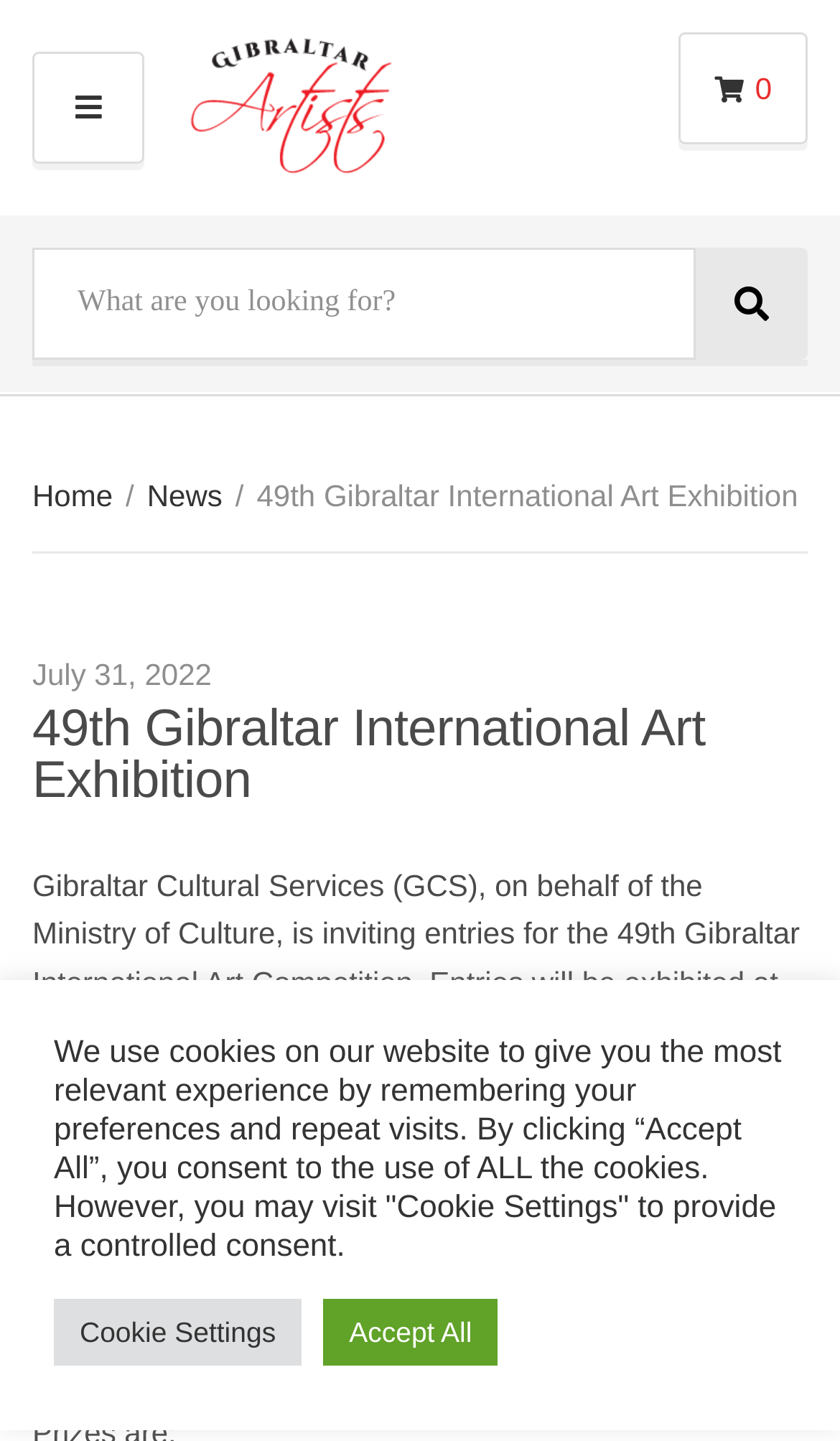Determine the bounding box coordinates of the element's region needed to click to follow the instruction: "Click the MENU button". Provide these coordinates as four float numbers between 0 and 1, formatted as [left, top, right, bottom].

[0.038, 0.036, 0.172, 0.114]